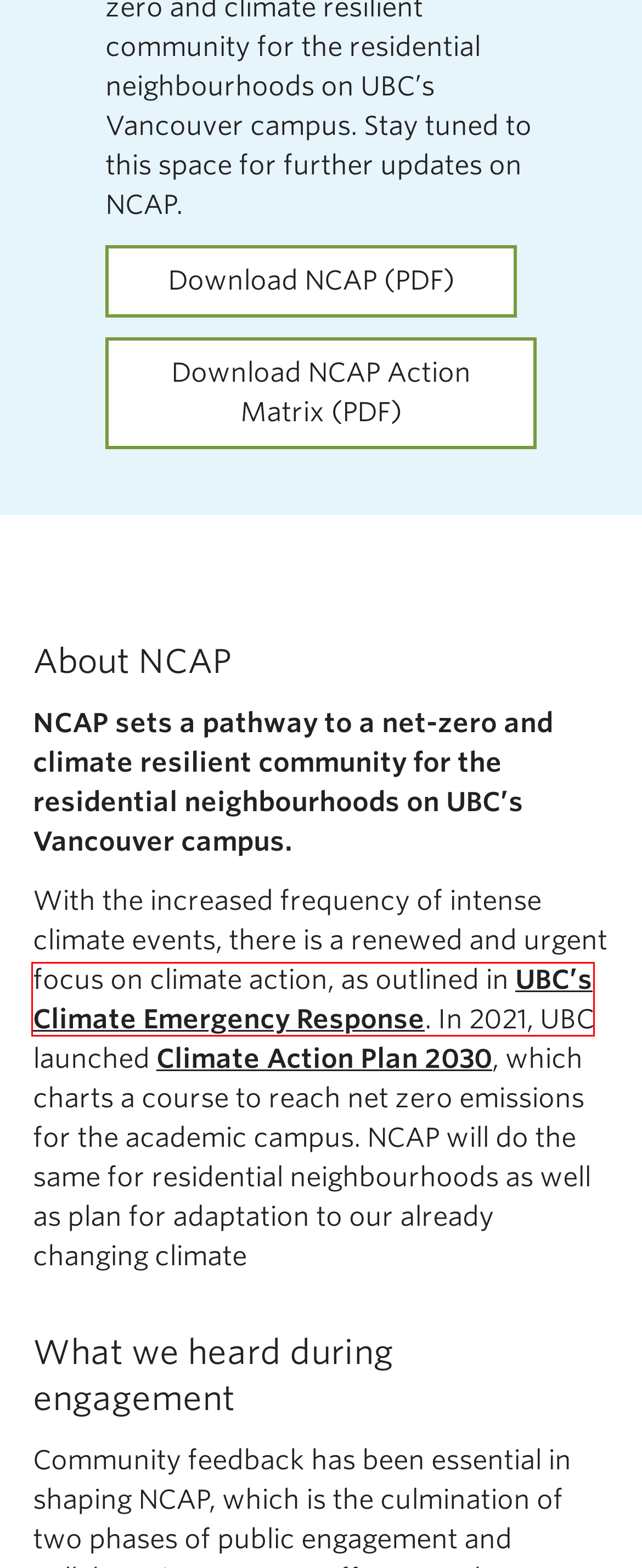Analyze the given webpage screenshot and identify the UI element within the red bounding box. Select the webpage description that best matches what you expect the new webpage to look like after clicking the element. Here are the candidates:
A. 2014 UBC Transportation Plan | UBC Campus & Community Planning
B. Water Action Plan | UBC Campus & Community Planning
C. Campus Planning: UBC's Okanagan Campus
D. UBC Climate Emergency Response
E. The University of British Columbia
F. Home | UBC Robson Square
G. UBC Okanagan
H. Centre for Digital Media

D